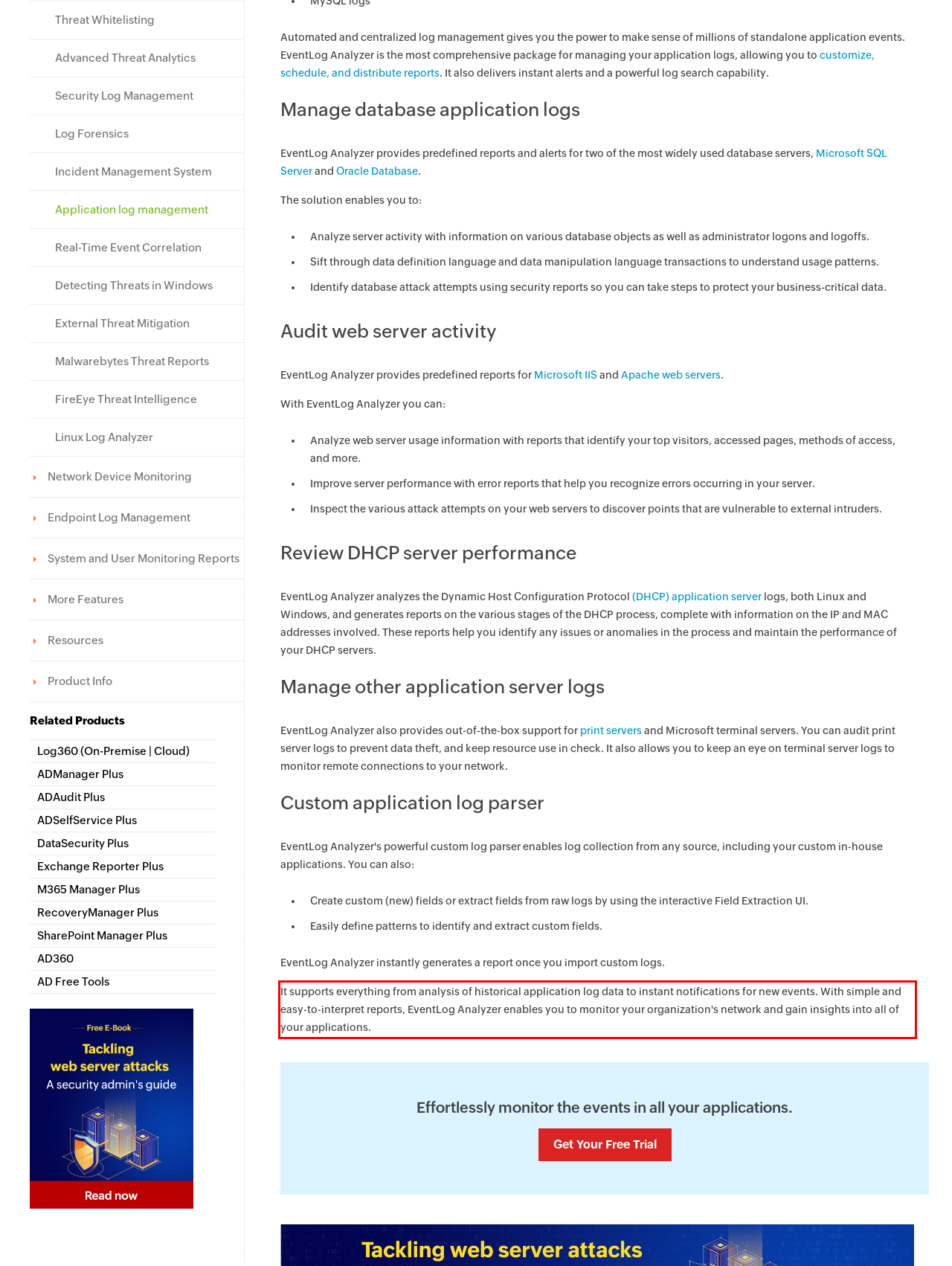Identify the text within the red bounding box on the webpage screenshot and generate the extracted text content.

It supports everything from analysis of historical application log data to instant notifications for new events. With simple and easy-to-interpret reports, EventLog Analyzer enables you to monitor your organization's network and gain insights into all of your applications.